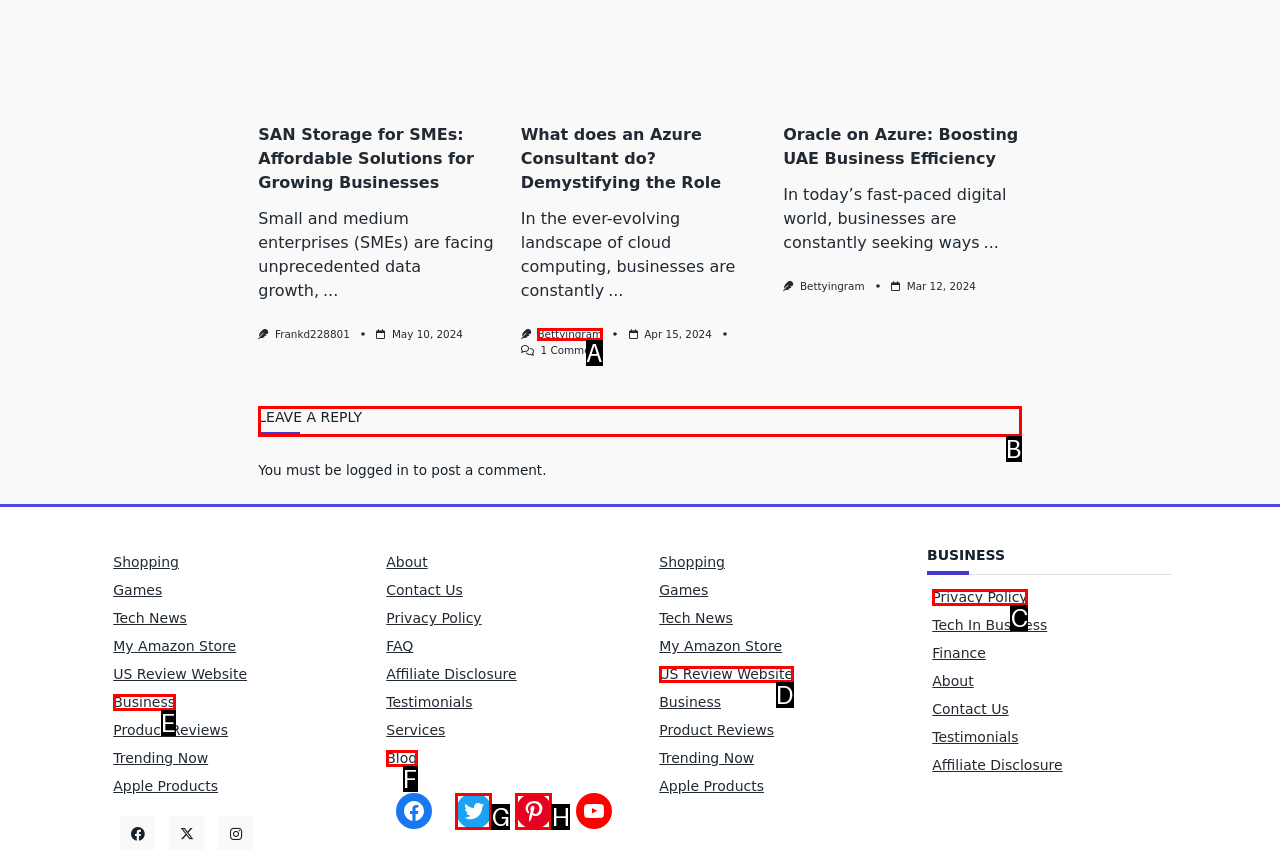Identify the correct HTML element to click for the task: Learn more about Indianapolis Tanning Salon. Provide the letter of your choice.

None